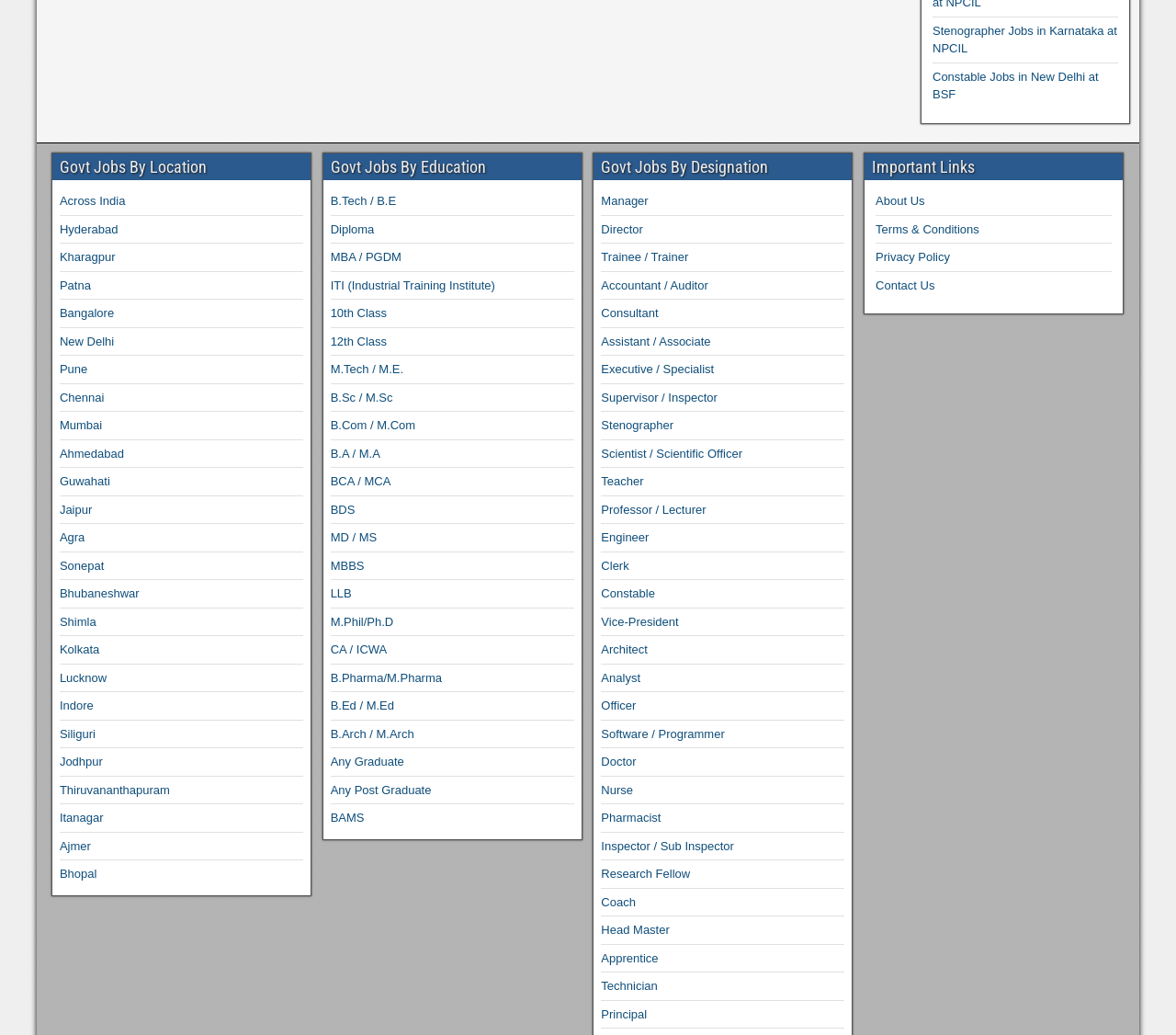Determine the bounding box coordinates of the clickable element to achieve the following action: 'Click on Stenographer Jobs in Karnataka at NPCIL'. Provide the coordinates as four float values between 0 and 1, formatted as [left, top, right, bottom].

[0.793, 0.023, 0.95, 0.054]